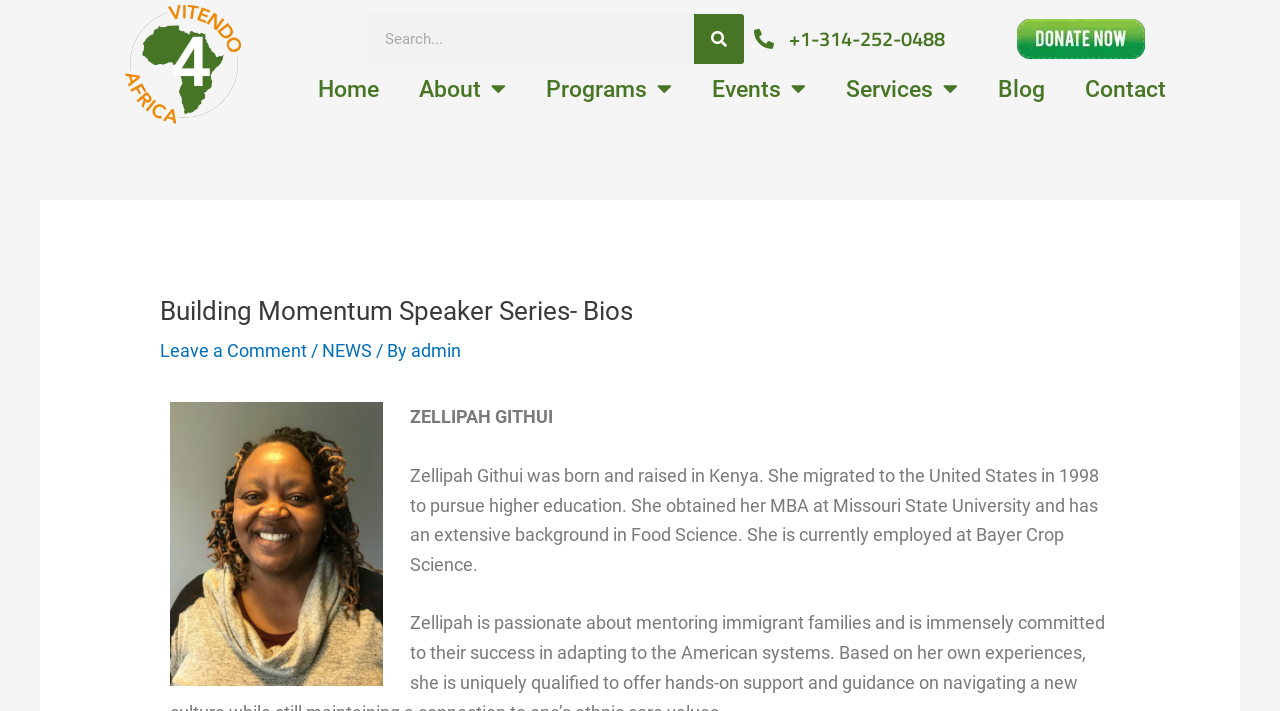Provide a thorough description of this webpage.

The webpage is about Zellipah Githui, a speaker in the Building Momentum Speaker Series. At the top left, there is a link, followed by a search bar with a search box and a search button. To the right of the search bar, there is a phone number "+1-314-252-0488" displayed as a heading. 

Below the search bar, there is a navigation menu with links to "Home", "About", "Programs", "Events", "Services", "Blog", and "Contact". Each of the "About", "Programs", "Events", and "Services" links has a dropdown menu.

In the main content area, there is a header section with a heading "Building Momentum Speaker Series- Bios". Below the header, there are links to "Leave a Comment" and "NEWS", separated by a slash. The author of the article, "admin", is also mentioned.

The main content of the webpage is a biography of Zellipah Githui, which is divided into two paragraphs. The first paragraph is a heading with her name, and the second paragraph describes her background, including her birthplace, education, and current employment.